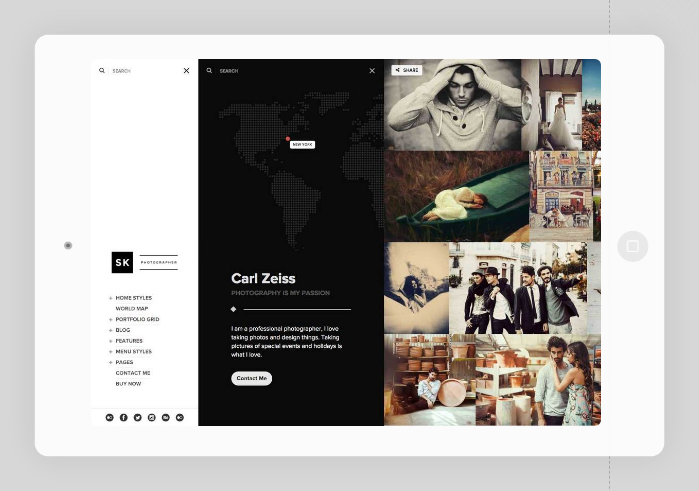Answer the question using only a single word or phrase: 
What is the title of the prominent section?

Carl Zeiss